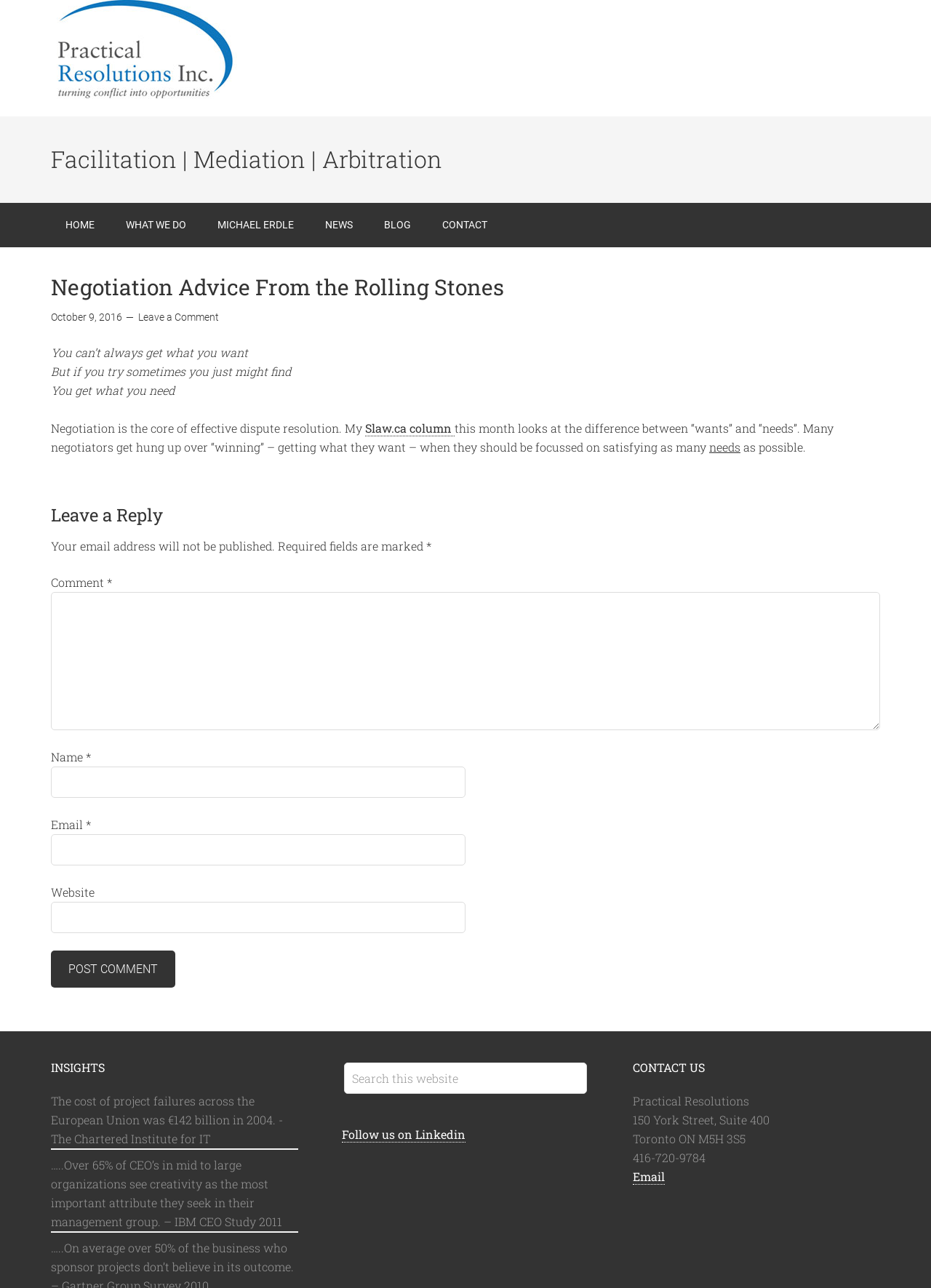What is the address of the company?
Answer the question with as much detail as you can, using the image as a reference.

I found the answer by looking at the contact information section at the bottom of the page, where the company's address is listed as '150 York Street, Suite 400, Toronto ON M5H 3S5'.